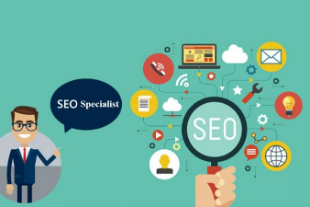Provide a short answer to the following question with just one word or phrase: What is the dominant color of the background?

Teal